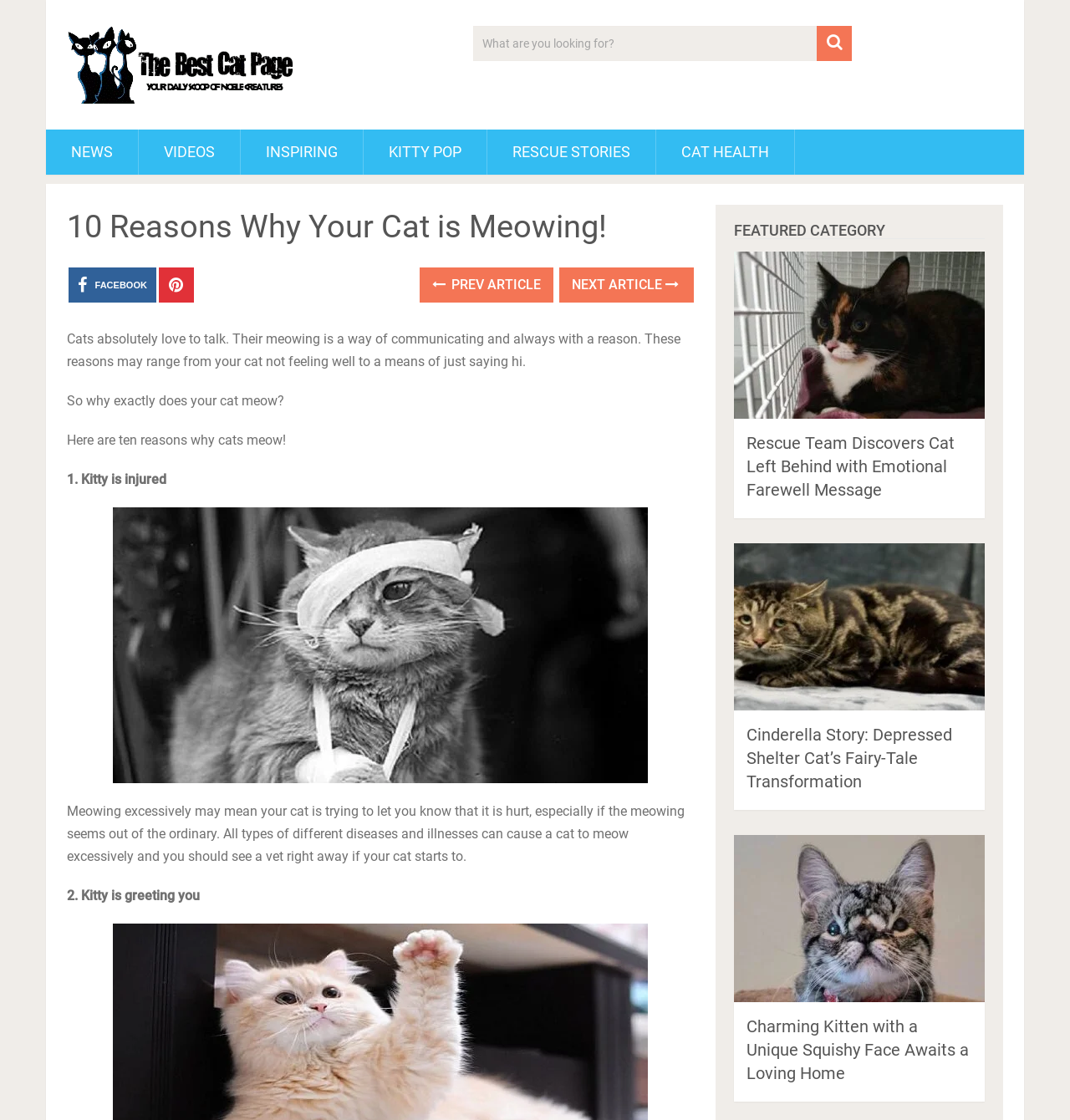Identify the bounding box coordinates of the clickable region required to complete the instruction: "Go to NEWS page". The coordinates should be given as four float numbers within the range of 0 and 1, i.e., [left, top, right, bottom].

[0.043, 0.116, 0.129, 0.156]